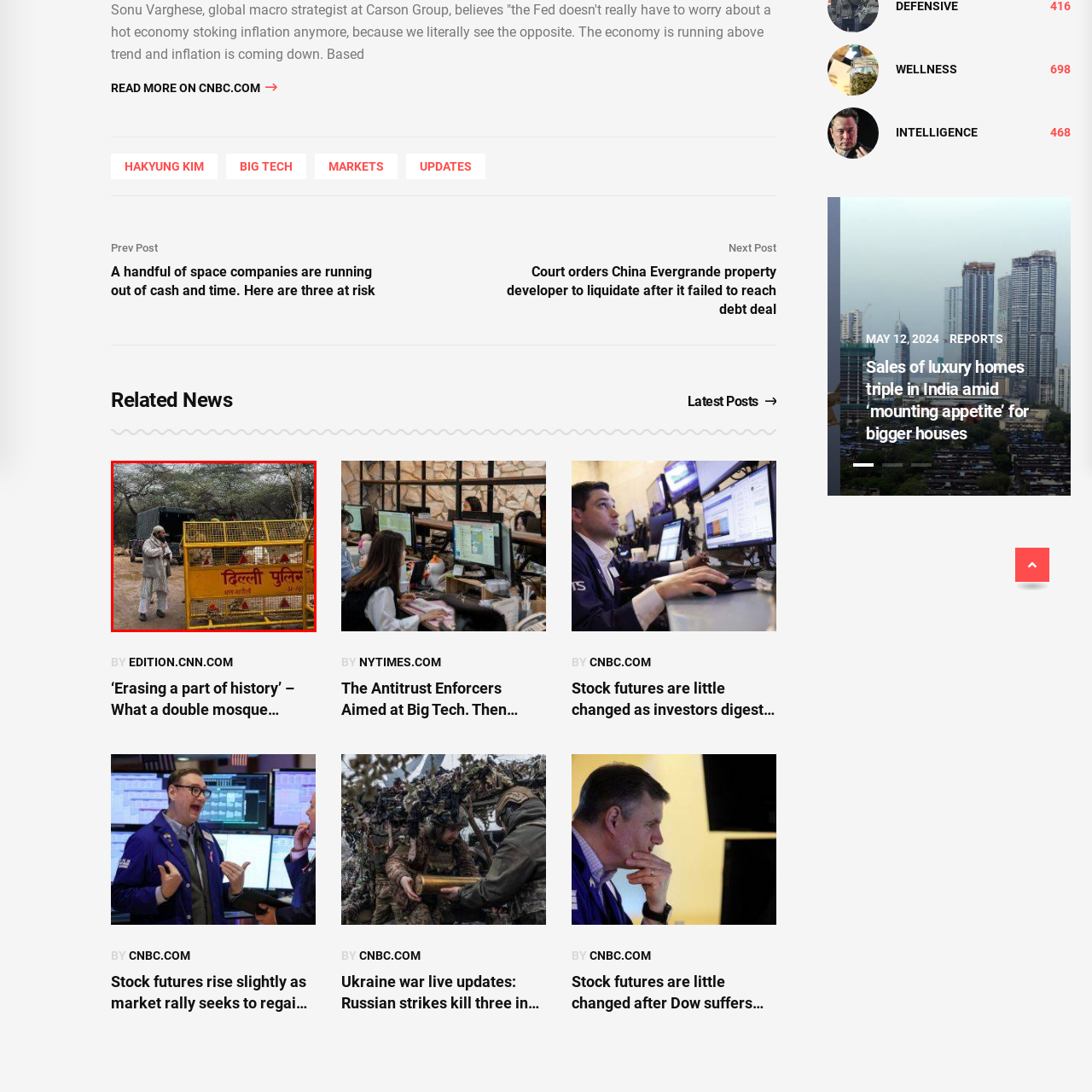Provide an in-depth caption for the image inside the red boundary.

In this image, a man is seen standing near a yellow barricade marked with "दिल्ली पुलिस" (Delhi Police) in Hindi, indicating the presence of law enforcement in the area. The backdrop features a blurred scene of trees, suggesting a rural or less urbanized environment. The man appears engaged in conversation, possibly discussing the situation at the barricade. Behind him, the outline of a police vehicle is visible, reinforcing the impression of an official presence in response to an ongoing situation or event. The setting evokes a sense of vigilance, highlighting the active role of law enforcement in managing public safety and order.